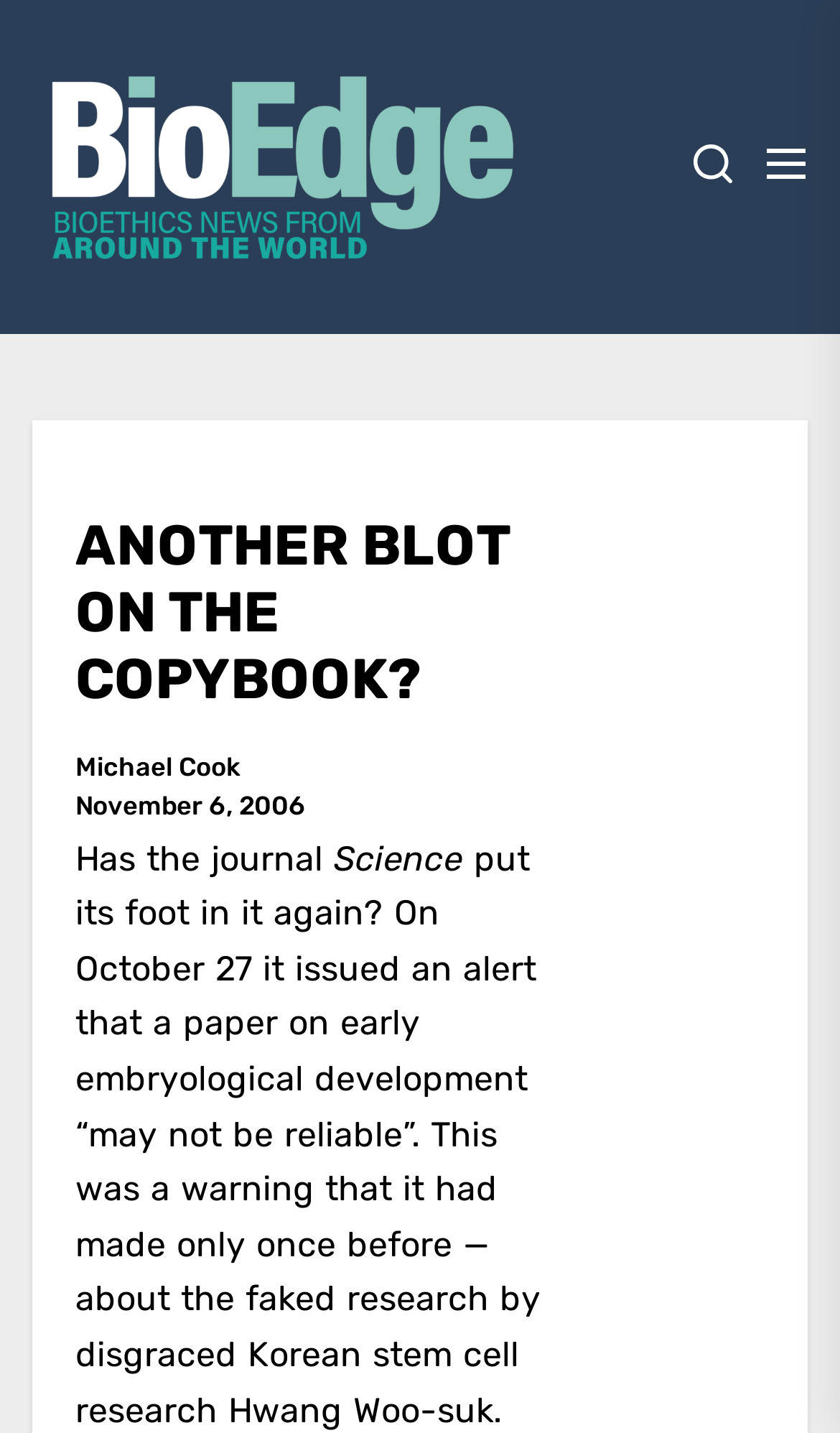Extract the bounding box coordinates for the UI element described by the text: "Michael Cook". The coordinates should be in the form of [left, top, right, bottom] with values between 0 and 1.

[0.09, 0.524, 0.287, 0.545]